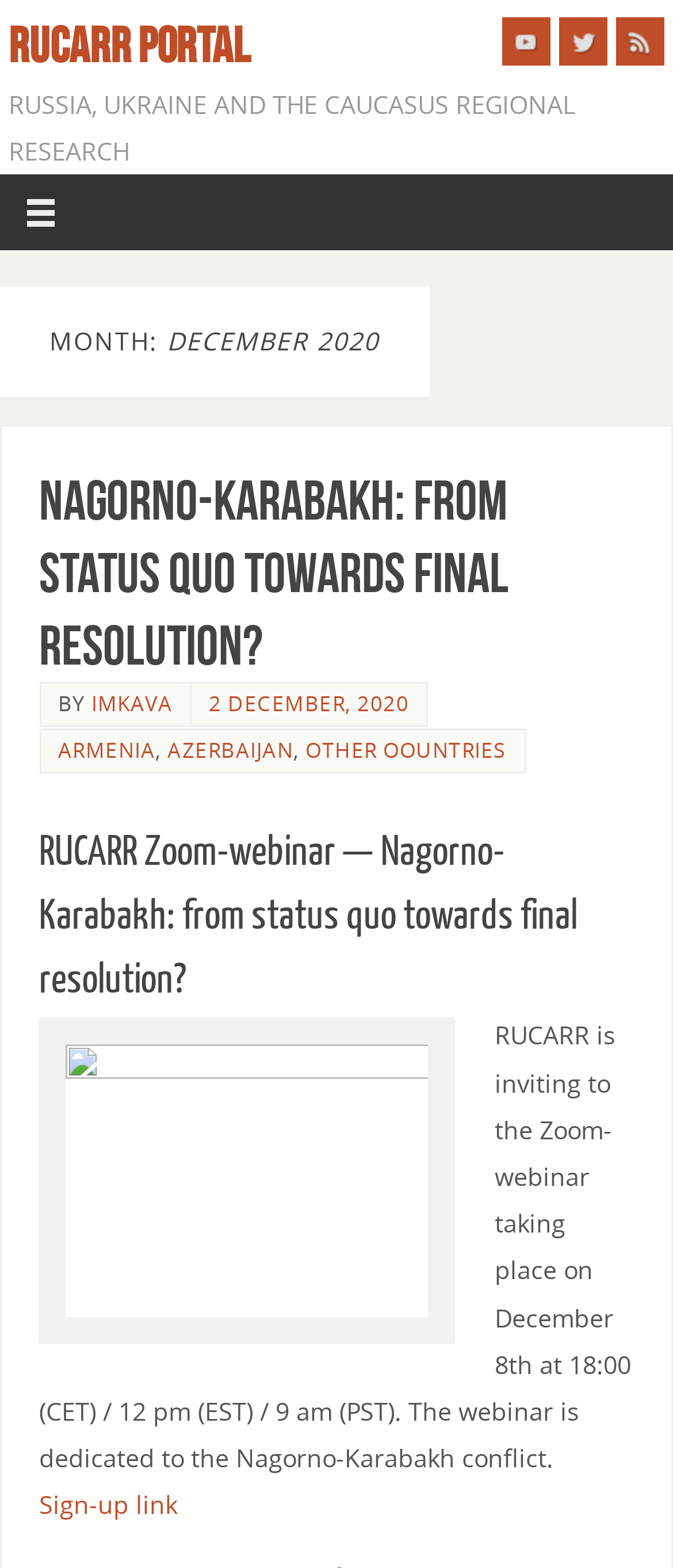Who is the author of the article?
Refer to the screenshot and deliver a thorough answer to the question presented.

The author of the article can be found in the article description, which says 'BY IMKAVA'. This indicates that the author of the article is IMKAVA.